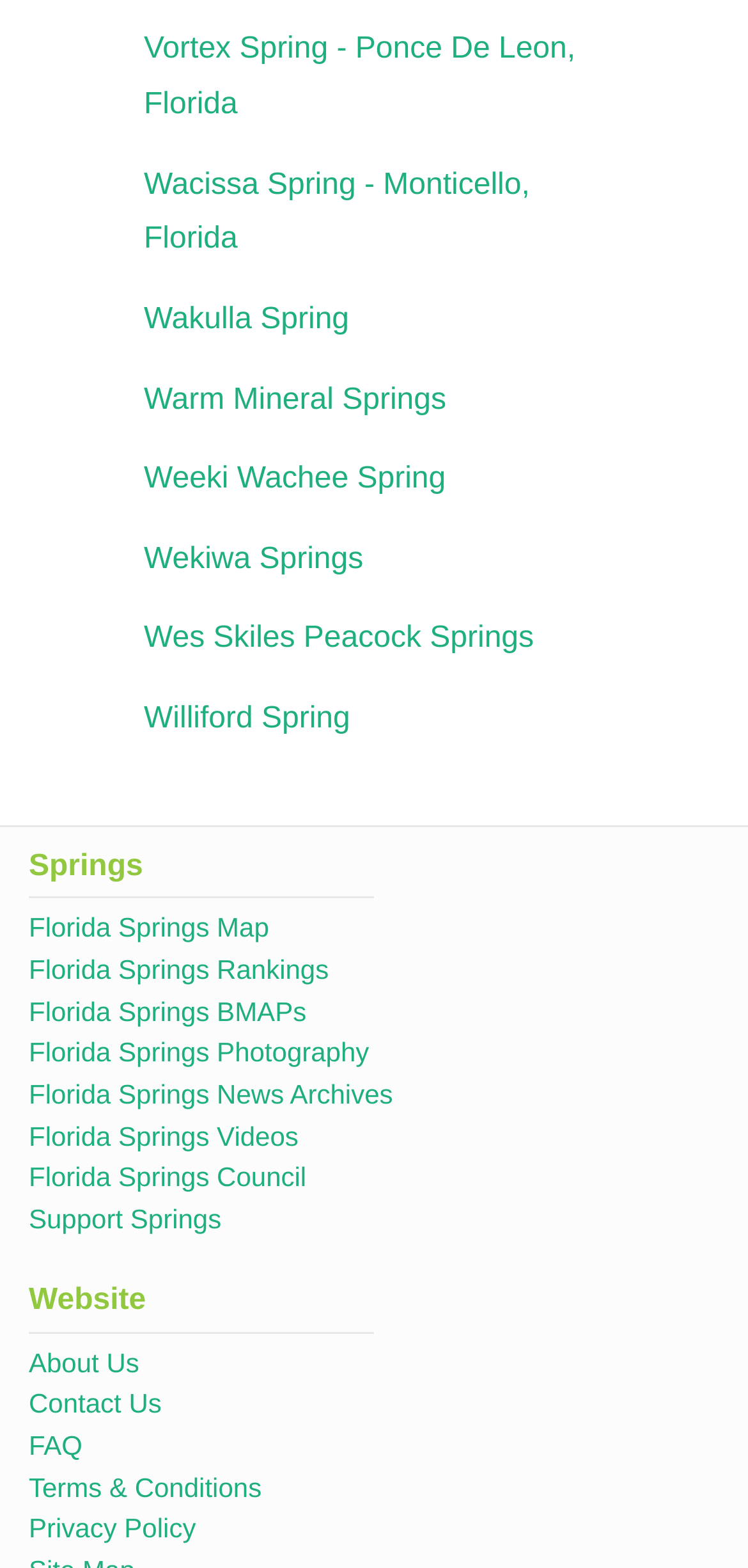Pinpoint the bounding box coordinates of the clickable element to carry out the following instruction: "Go to next post."

None